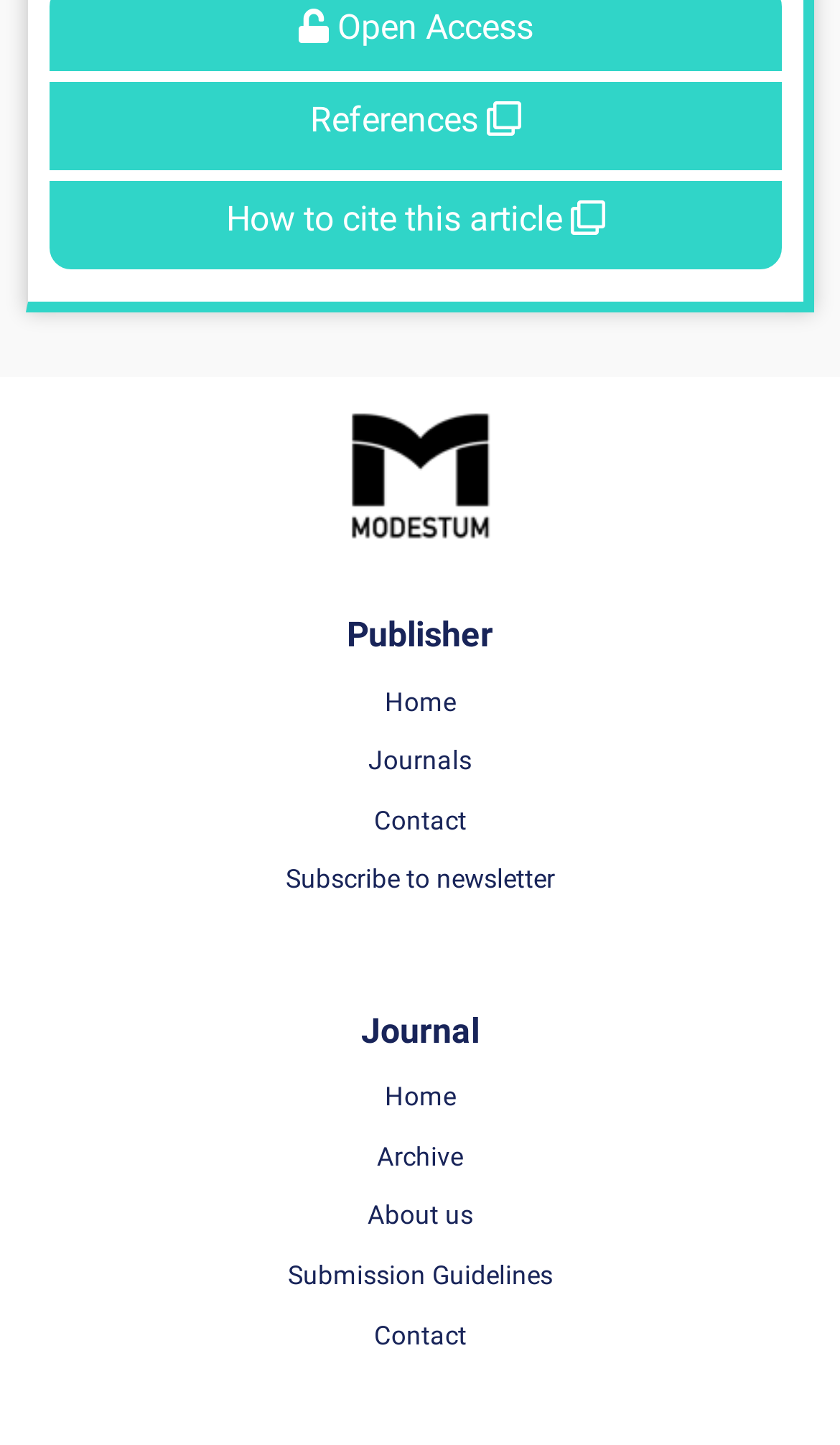Indicate the bounding box coordinates of the element that needs to be clicked to satisfy the following instruction: "Submit a manuscript". The coordinates should be four float numbers between 0 and 1, i.e., [left, top, right, bottom].

[0.342, 0.863, 0.658, 0.904]